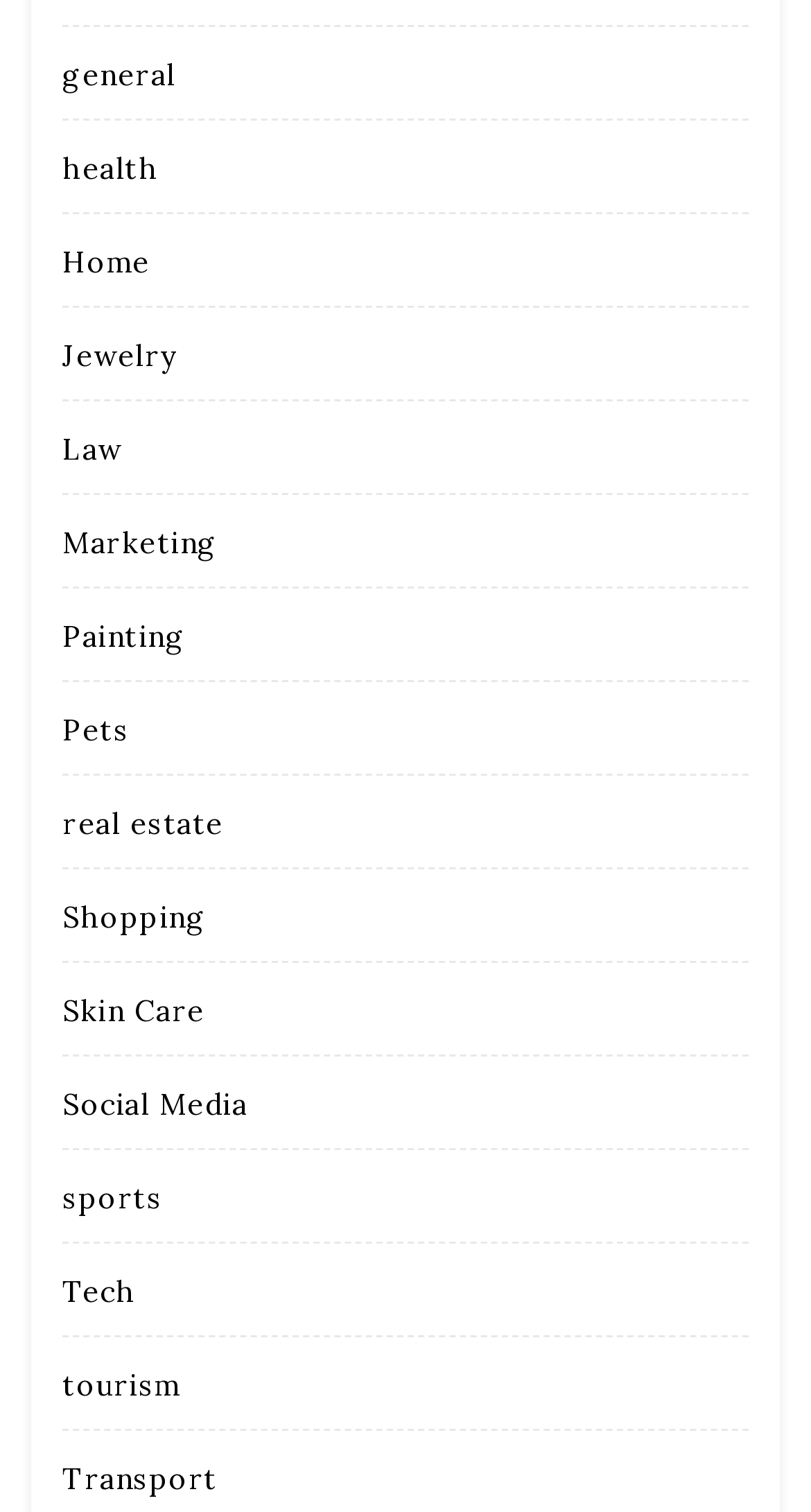Could you specify the bounding box coordinates for the clickable section to complete the following instruction: "explore Jewelry"?

[0.077, 0.223, 0.217, 0.247]